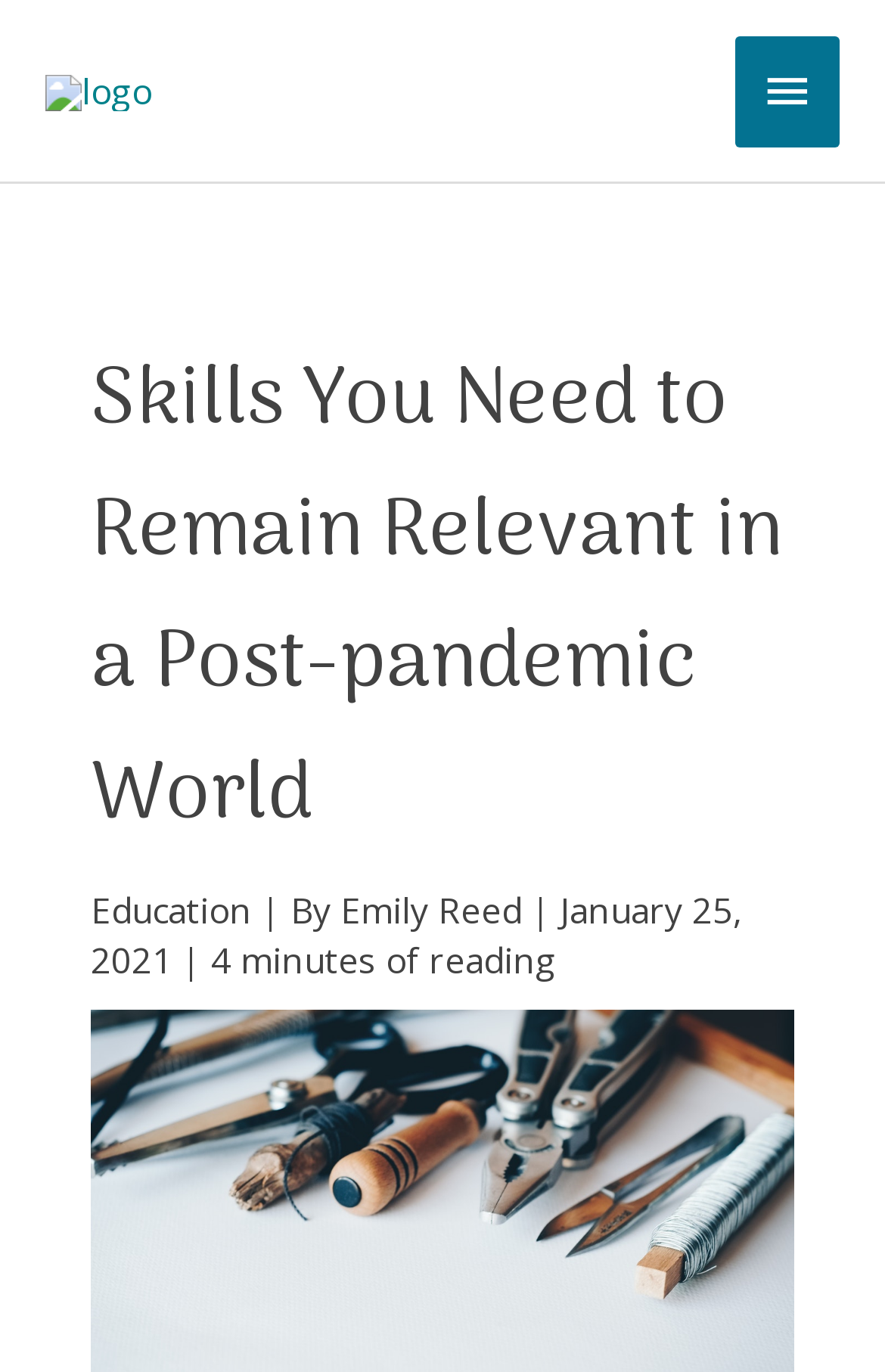Specify the bounding box coordinates (top-left x, top-left y, bottom-right x, bottom-right y) of the UI element in the screenshot that matches this description: Education

[0.103, 0.645, 0.285, 0.681]